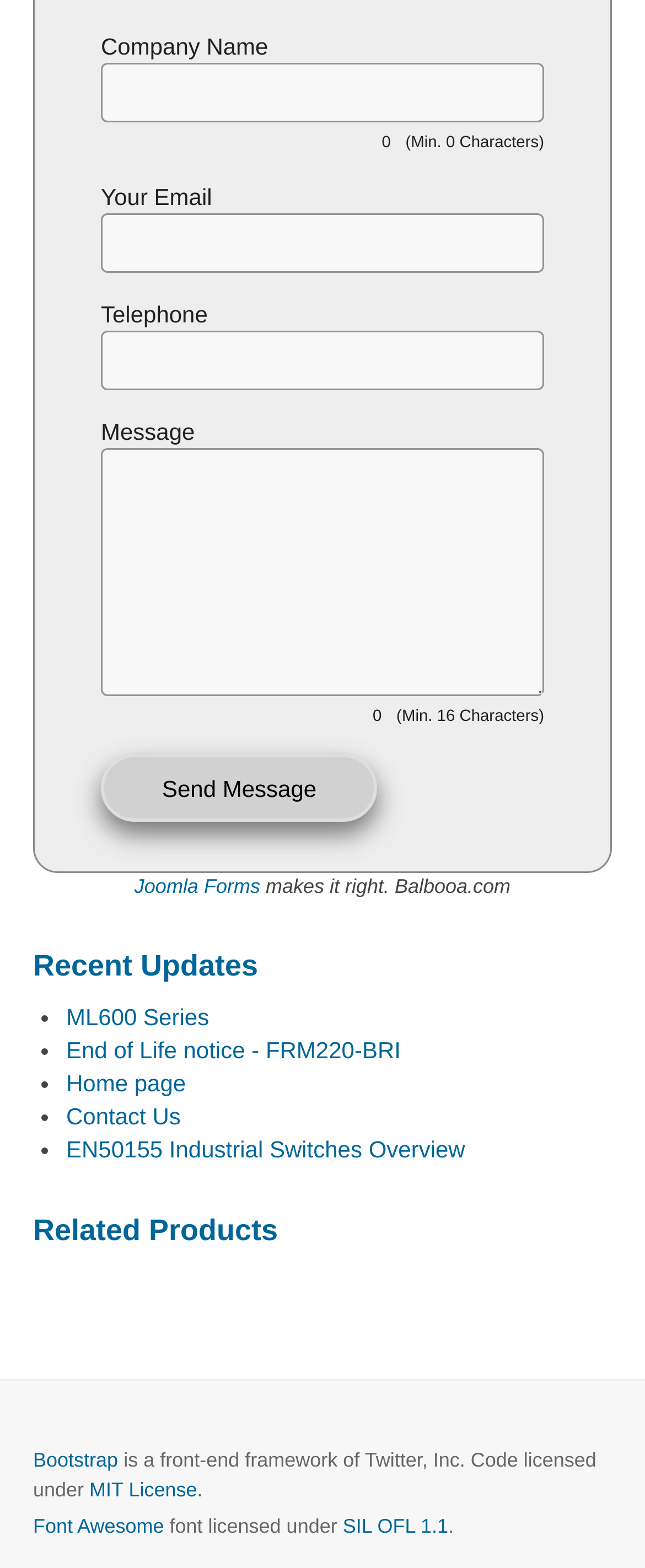Ascertain the bounding box coordinates for the UI element detailed here: "Bootstrap". The coordinates should be provided as [left, top, right, bottom] with each value being a float between 0 and 1.

[0.051, 0.924, 0.183, 0.939]